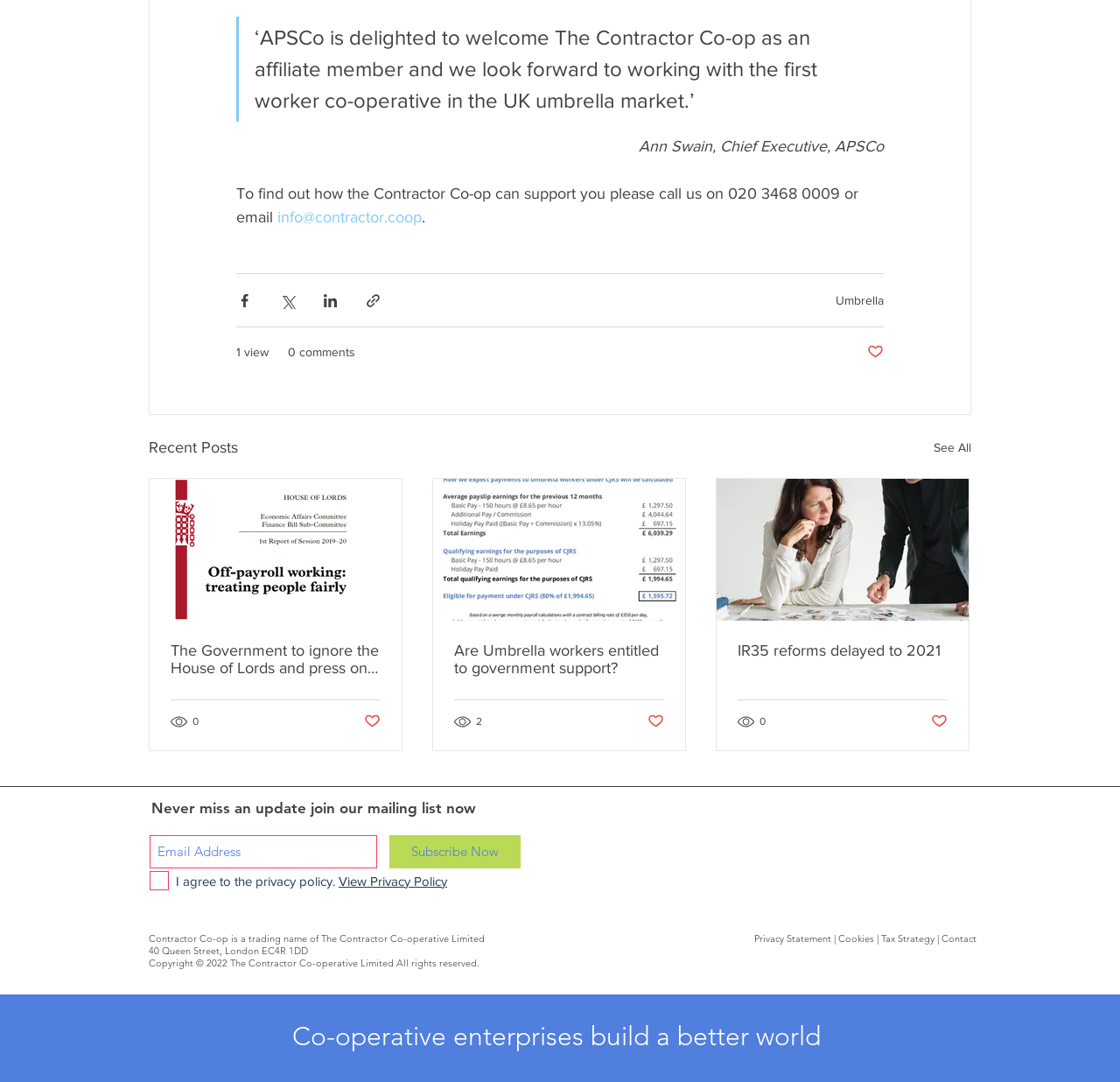Please locate the UI element described by "View Privacy Policy" and provide its bounding box coordinates.

[0.302, 0.807, 0.399, 0.821]